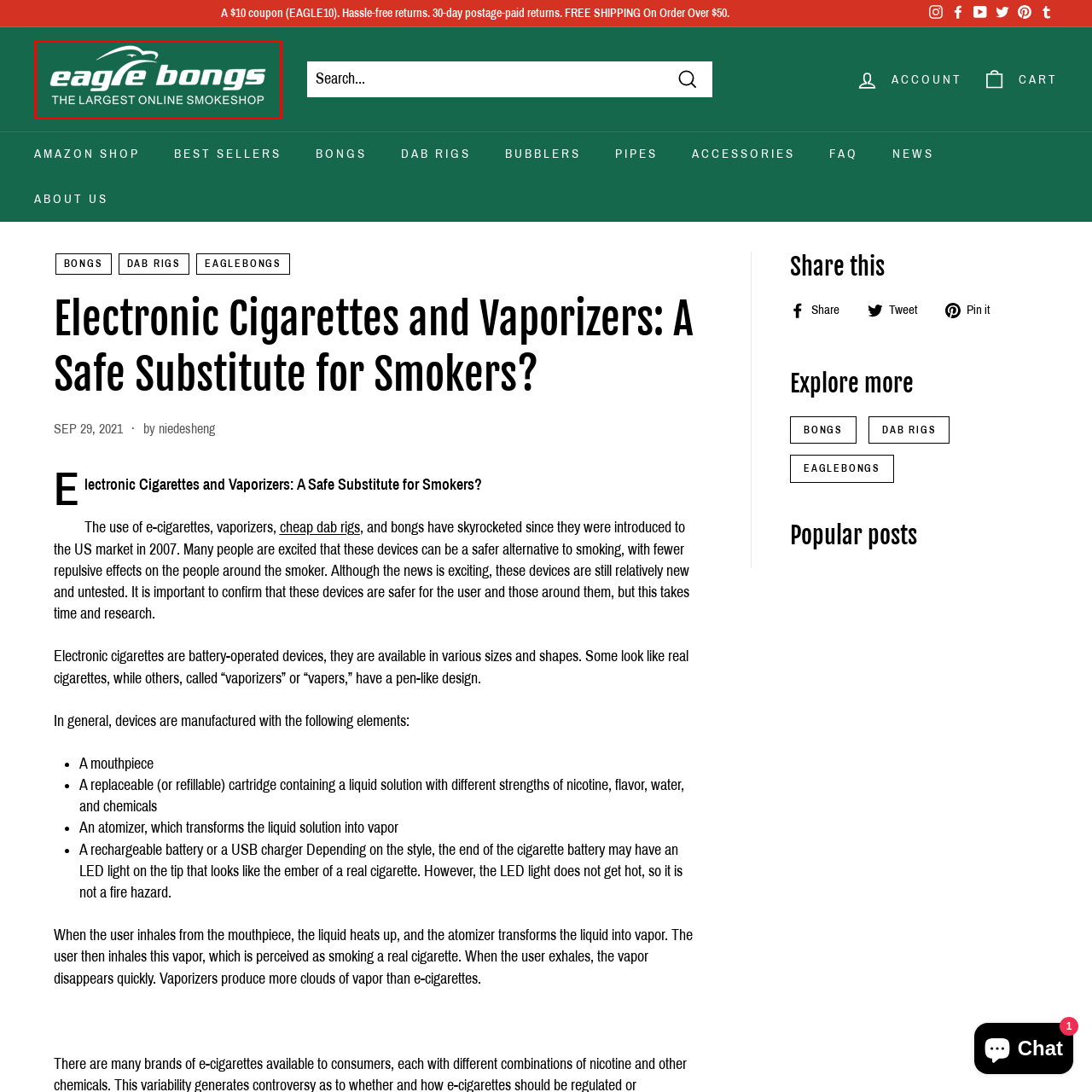What is the font color of the brand name?
Check the image inside the red bounding box and provide your answer in a single word or short phrase.

White